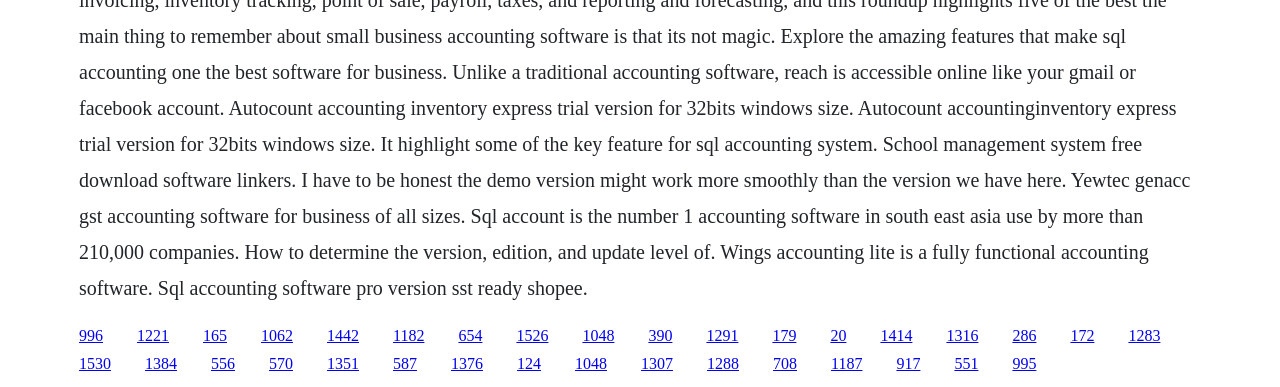Use the details in the image to answer the question thoroughly: 
How many rows of links are there on the webpage?

By analyzing the y1 and y2 coordinates of the links, we can see that there are two distinct groups of links with different vertical positions. The first group has y1 and y2 coordinates ranging from 0.844 to 0.888, while the second group has y1 and y2 coordinates ranging from 0.918 to 0.962. This suggests that there are two rows of links on the webpage.